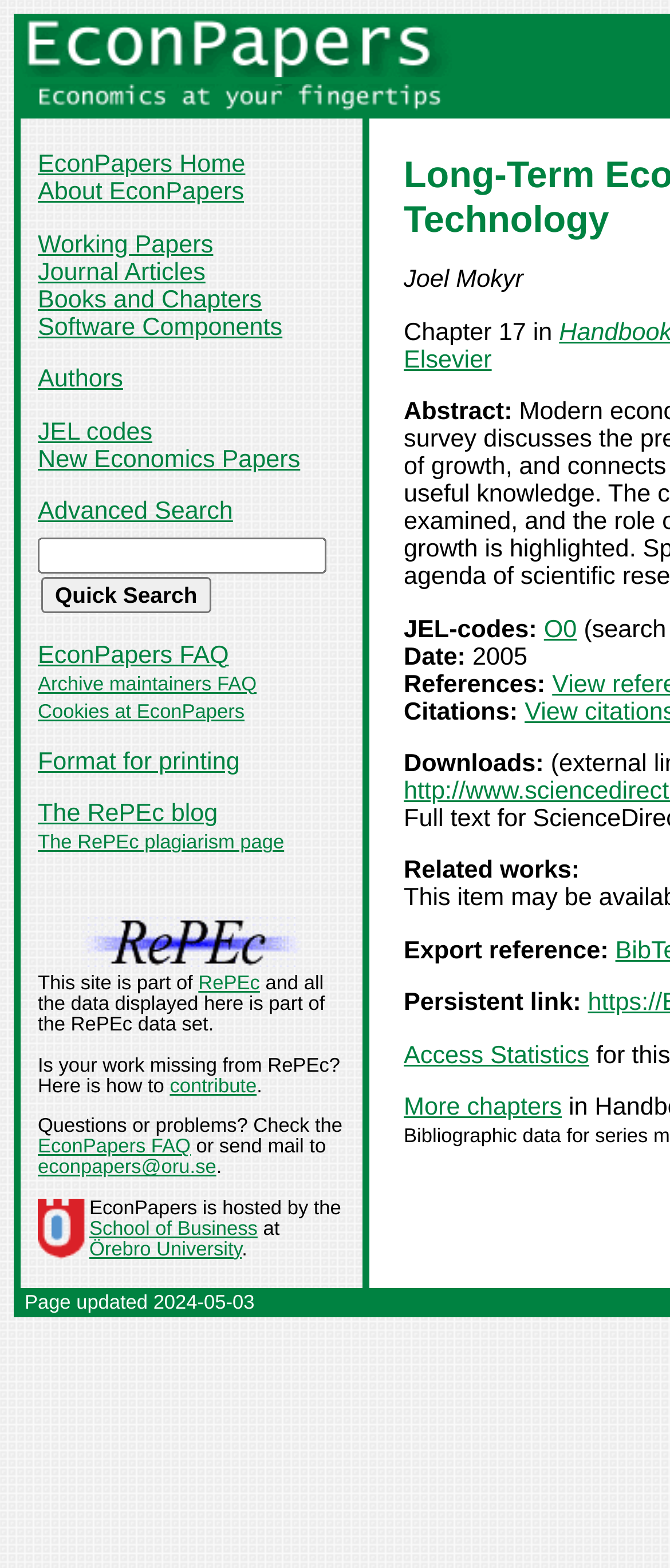Please identify the bounding box coordinates of the element I should click to complete this instruction: 'Access the 'RePEc' site'. The coordinates should be given as four float numbers between 0 and 1, like this: [left, top, right, bottom].

[0.123, 0.604, 0.449, 0.621]